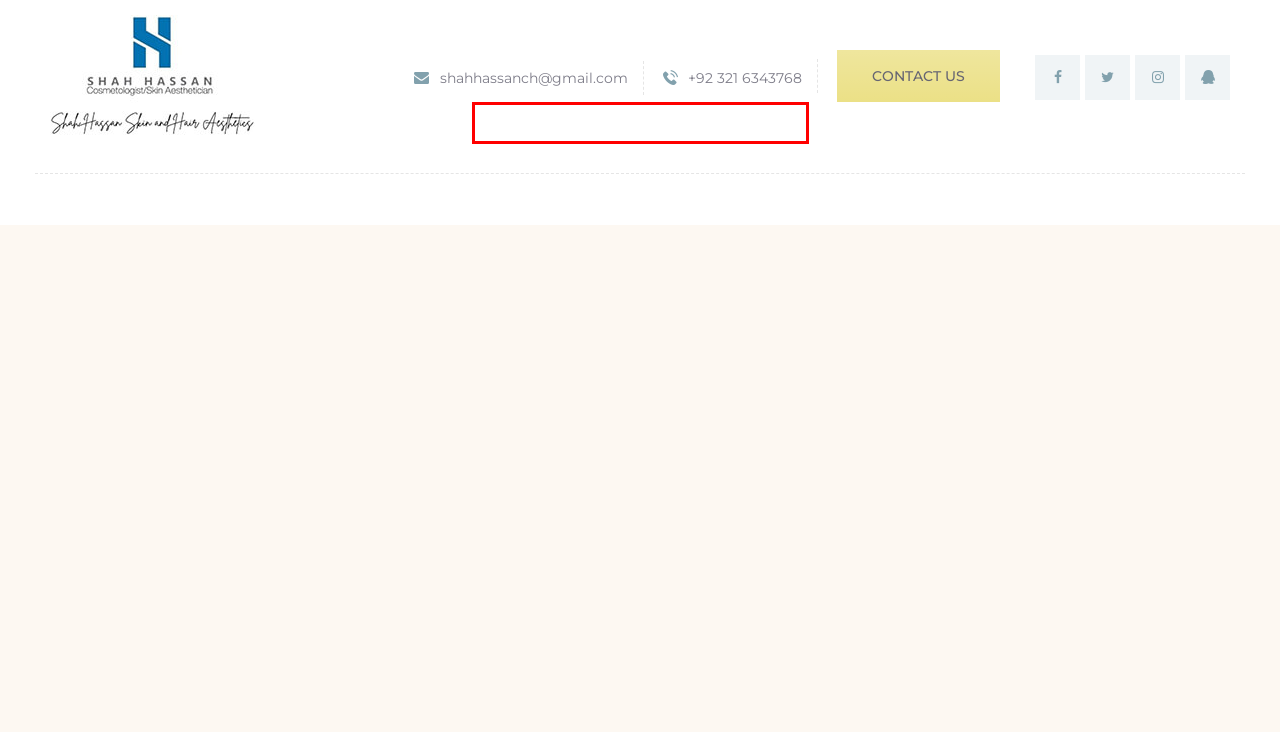Observe the screenshot of a webpage with a red bounding box highlighting an element. Choose the webpage description that accurately reflects the new page after the element within the bounding box is clicked. Here are the candidates:
A. Home - Shah Hassan Skin & Hair Aesthetics #
B. Blog - Shah Hassan Skin & Hair Aesthetics
C. Our Products - Shah Hassan Skin & Hair Aesthetics
D. Contact Us - Shah Hassan Skin & Hair Aesthetics
E. Bombshell Beauty Treatment - Shah Hassan Skin & Hair Aesthetics
F. About Us - Shah Hassan Skin & Hair Aesthetics
G. Best Hydrafacial in Islamabad - Shah Hassan Skin & Hair Aesthetics
H. Our Services - Shah Hassan Skin & Hair Aesthetics

C